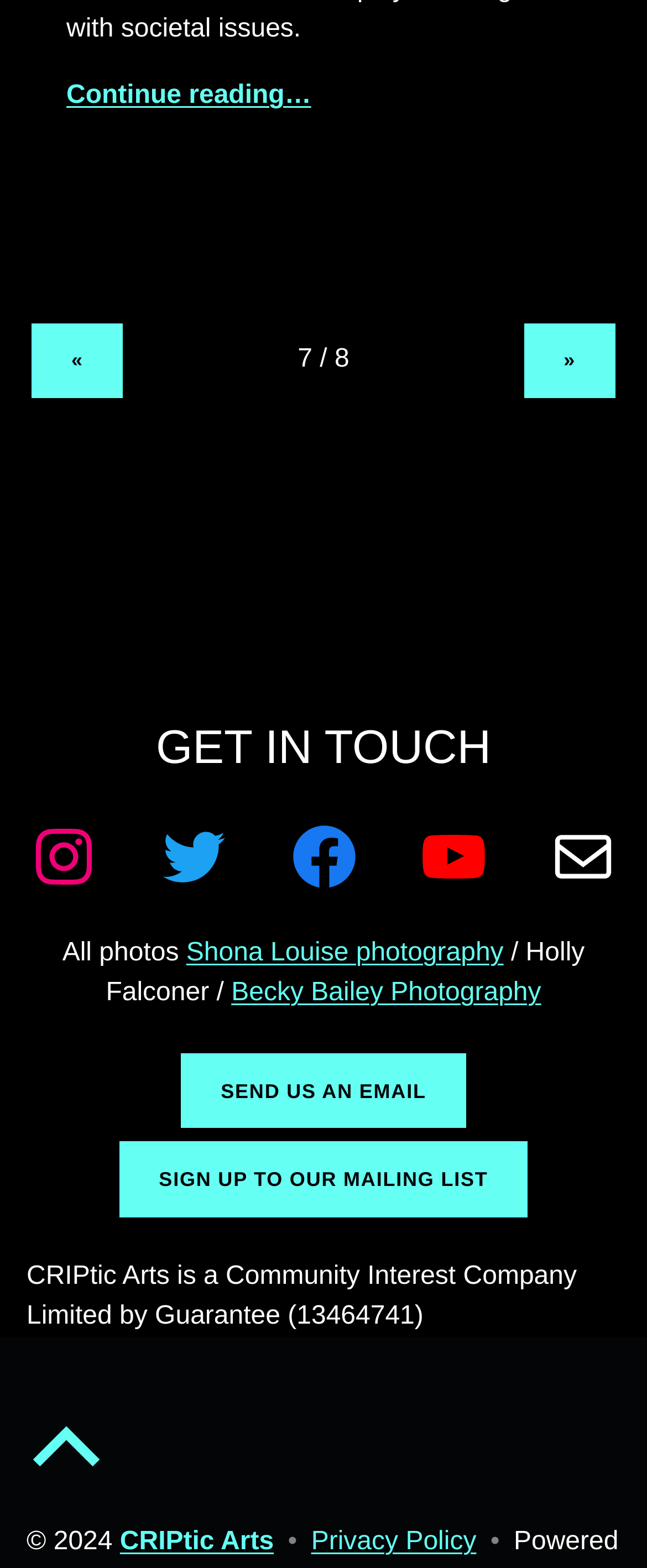Determine the bounding box coordinates of the clickable element to complete this instruction: "View cart". Provide the coordinates in the format of four float numbers between 0 and 1, [left, top, right, bottom].

None